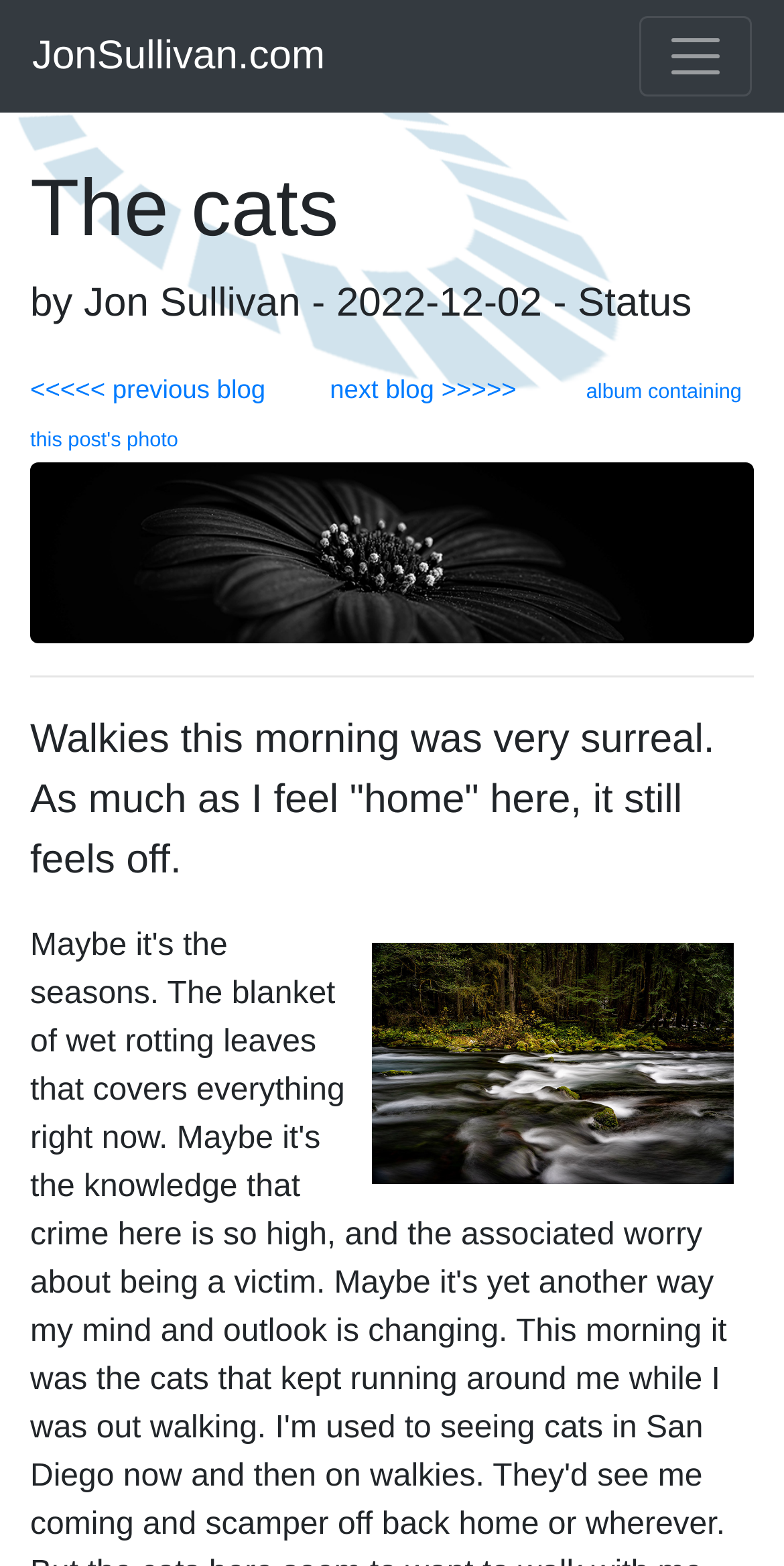Provide a comprehensive description of the webpage.

The webpage is a blog post titled "The cats" by Jon Sullivan, dated 2022-12-02. At the top left, there is a link to "JonSullivan.com". Next to it, on the top right, is a button to toggle navigation. 

Below the title, there is a section with links to navigate through blog posts, including a "previous blog" link on the left and a "next blog" link on the right, with some empty space in between. 

Underneath, there is a link to an album containing the post's photo, which spans almost the entire width of the page. A horizontal separator follows, dividing the page into two sections.

The main content of the blog post starts below the separator. The text describes a surreal experience during a morning walk, feeling a sense of being "home" but still feeling off. Accompanying the text is an image, positioned to the right of the text, taking up about half of the page's width.